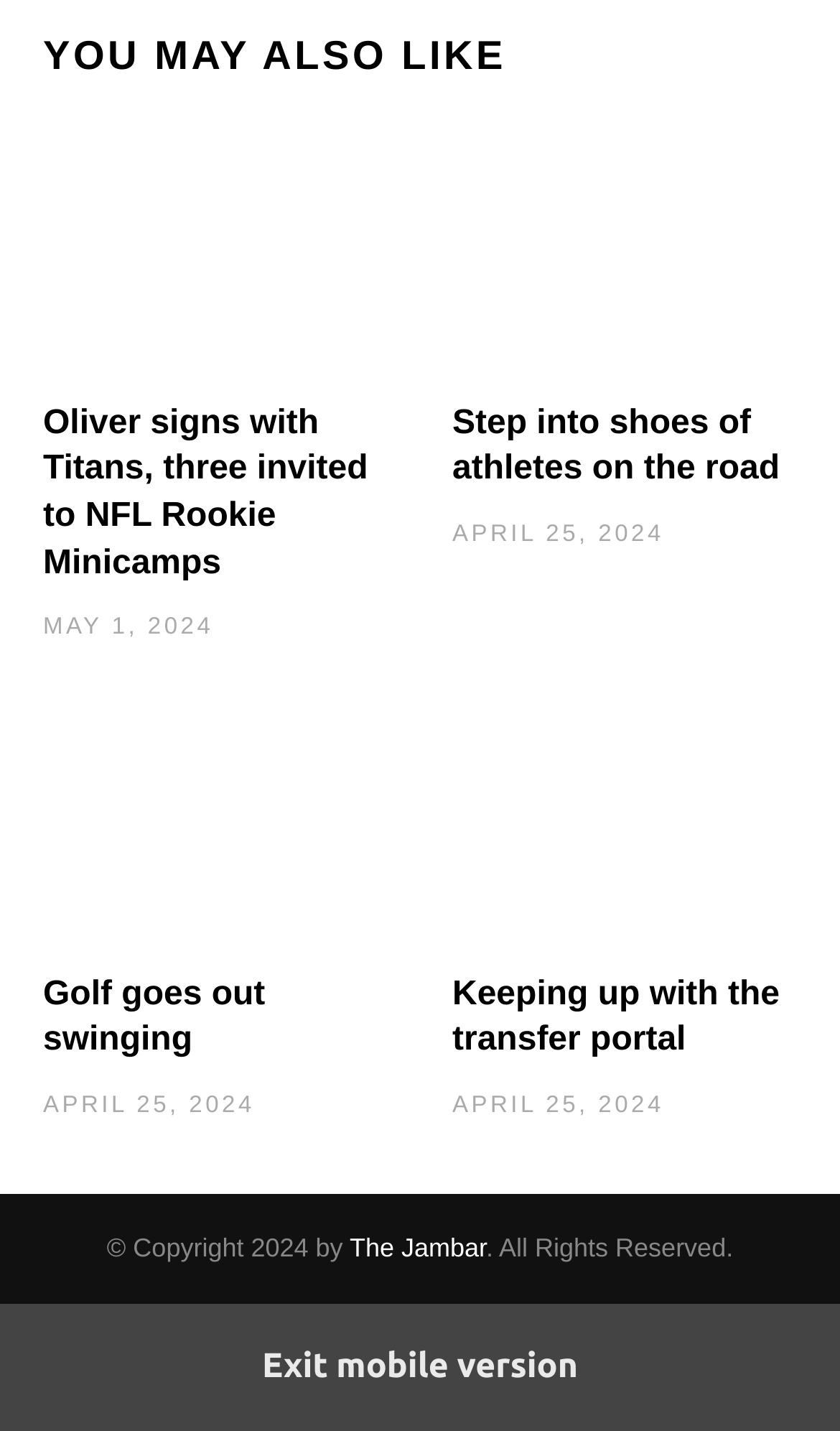What is the title of the first article?
Please provide a single word or phrase as your answer based on the image.

Oliver signs with Titans, three invited to NFL Rookie Minicamps